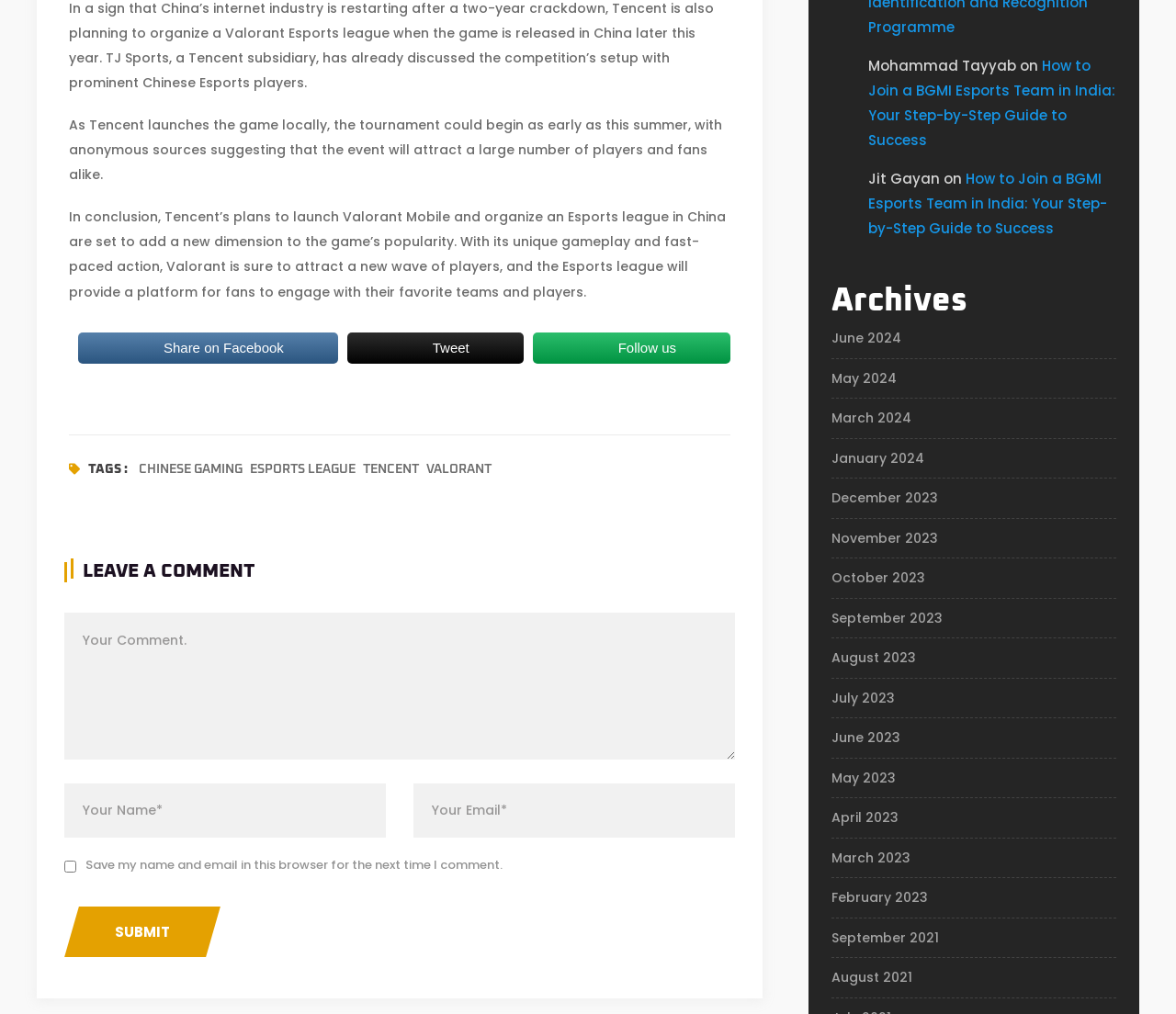Provide a short answer using a single word or phrase for the following question: 
What is the company developing Valorant Mobile?

Tencent